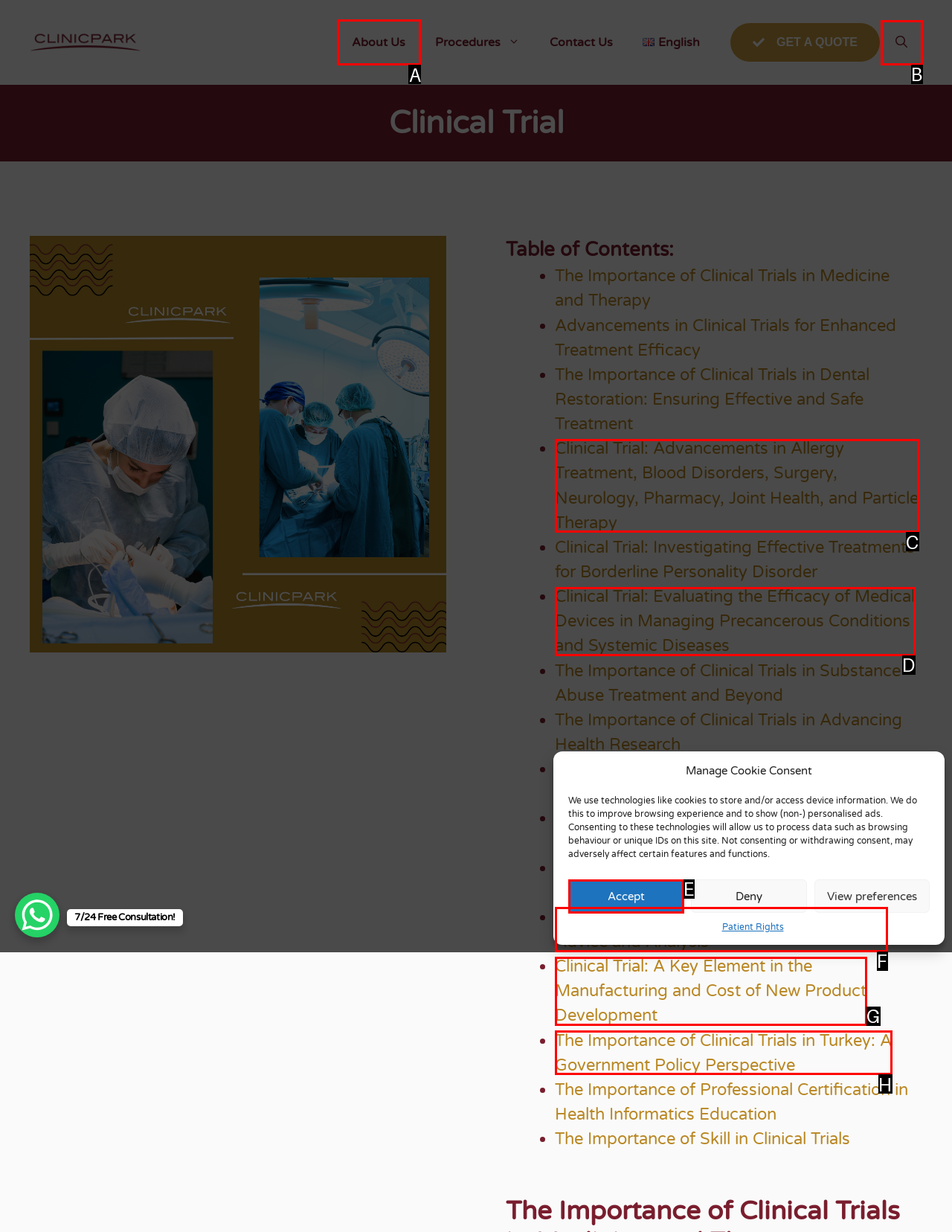Point out the letter of the HTML element you should click on to execute the task: View the 'About Us' page
Reply with the letter from the given options.

A